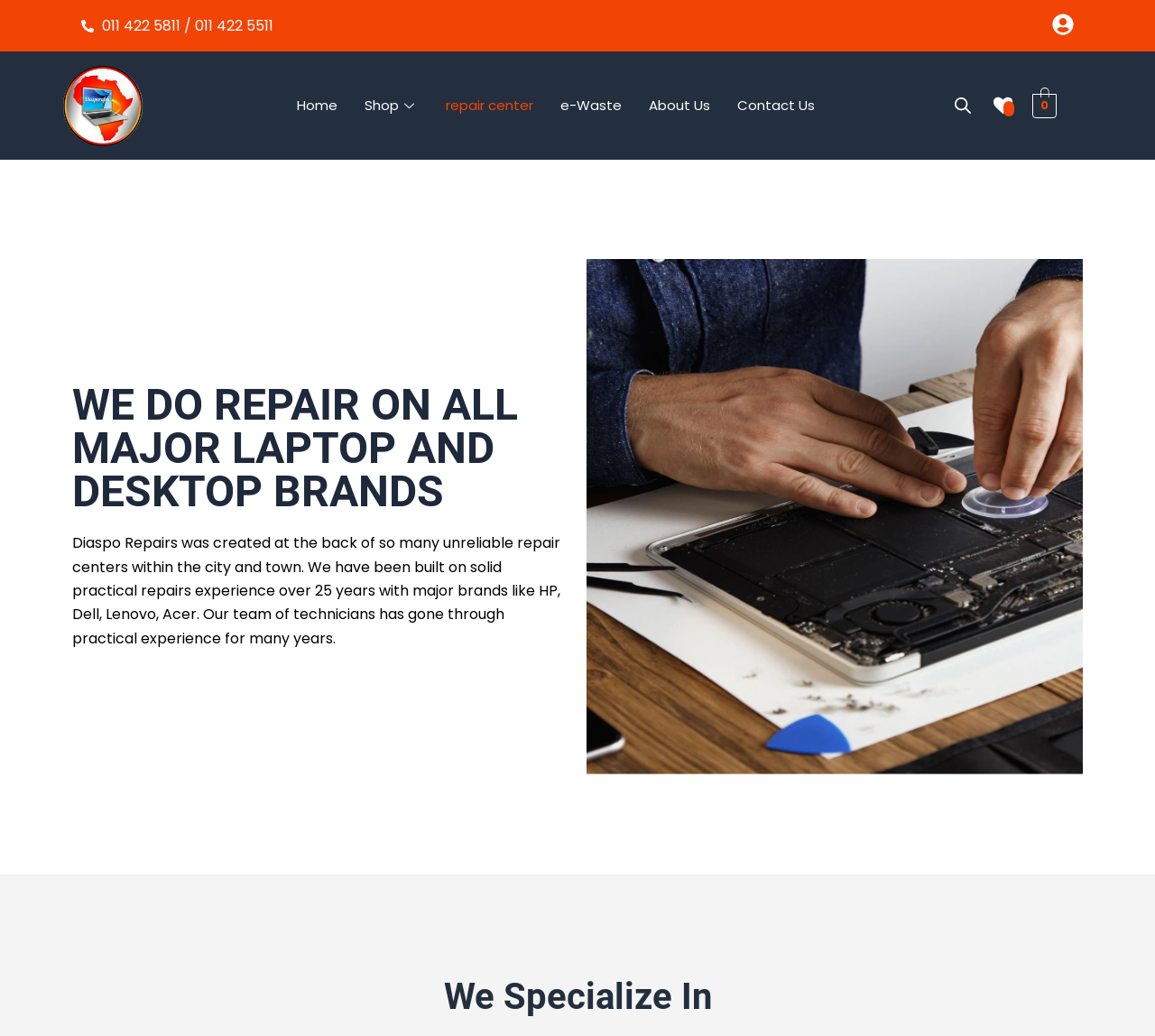Please answer the following question using a single word or phrase: 
What is the purpose of Diaspo Repairs?

To provide reliable repair services